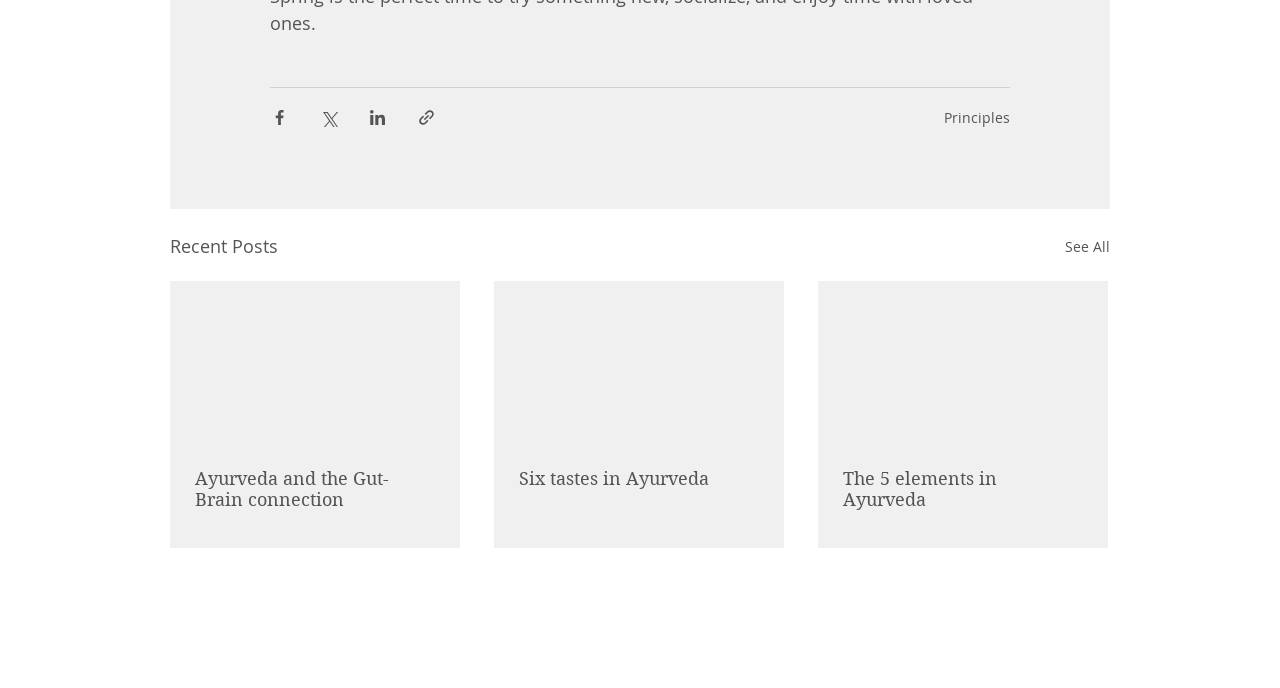Pinpoint the bounding box coordinates of the clickable area necessary to execute the following instruction: "Share via Facebook". The coordinates should be given as four float numbers between 0 and 1, namely [left, top, right, bottom].

[0.211, 0.157, 0.226, 0.185]